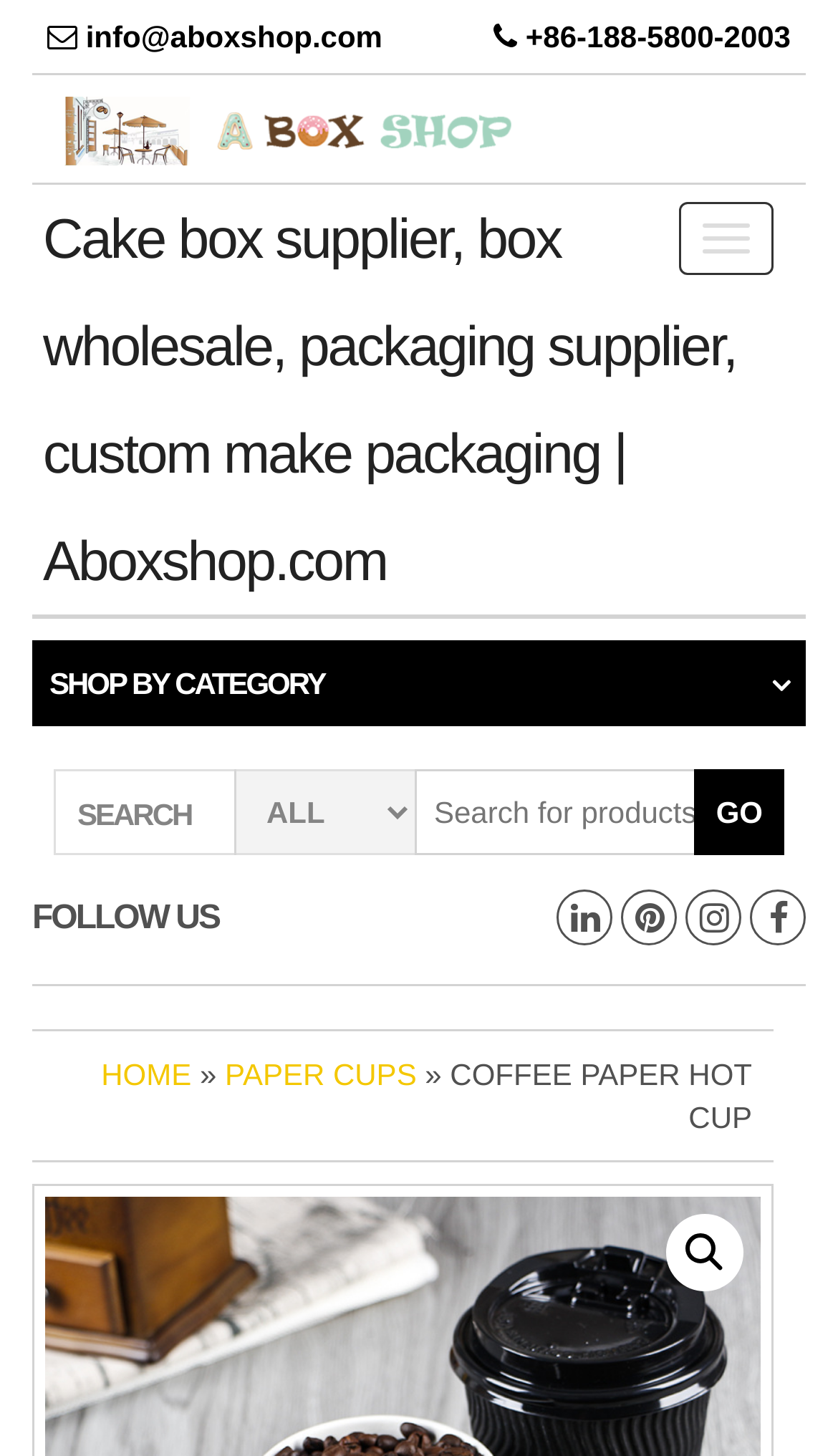What is the company's email address? Analyze the screenshot and reply with just one word or a short phrase.

info@aboxshop.com